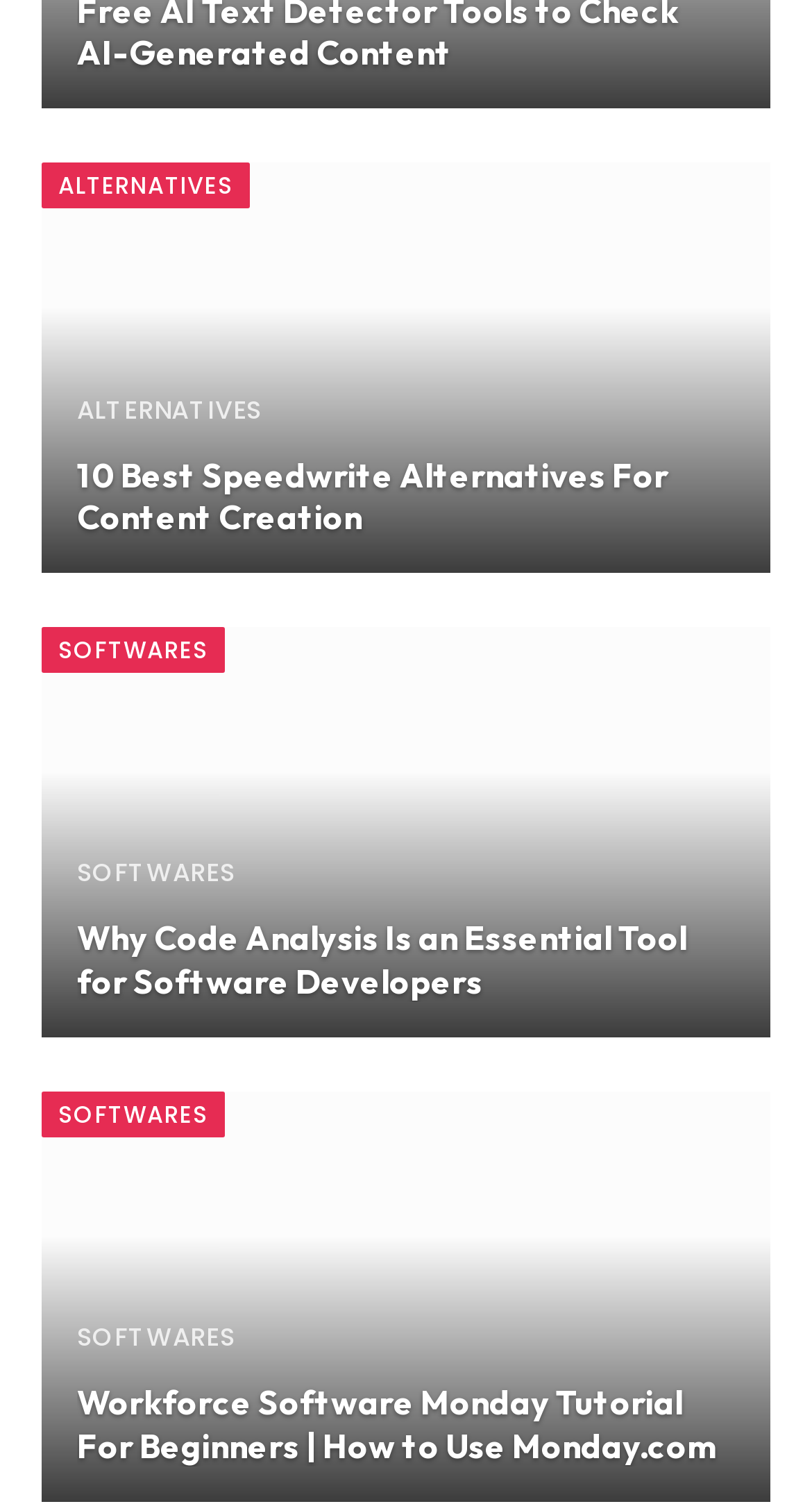Please identify the bounding box coordinates of the clickable region that I should interact with to perform the following instruction: "Click on the link to learn about Mac Dark Mode". The coordinates should be expressed as four float numbers between 0 and 1, i.e., [left, top, right, bottom].

[0.051, 0.162, 0.949, 0.622]